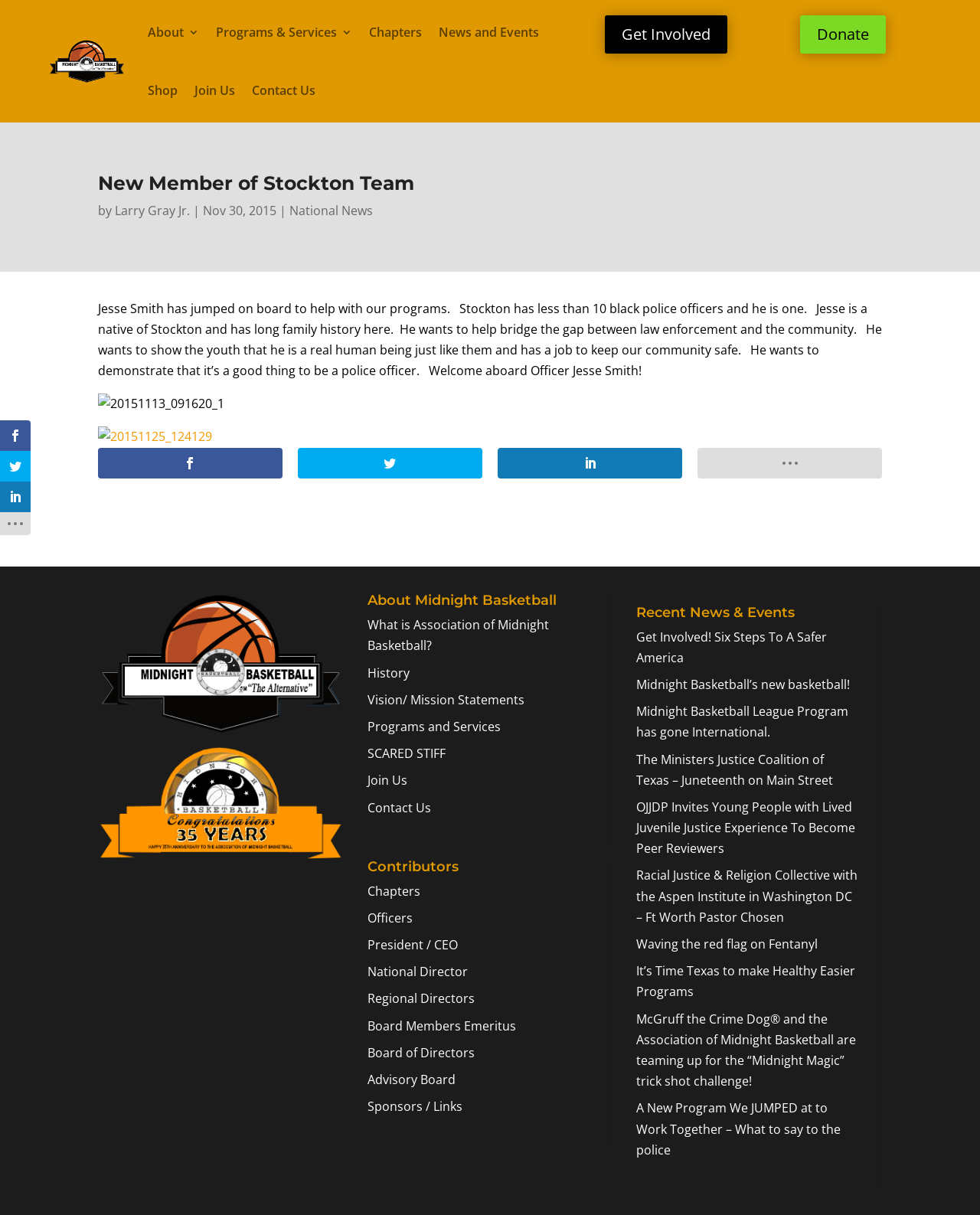Determine the bounding box coordinates of the region to click in order to accomplish the following instruction: "Learn about 'Midnight Basketball’s new basketball!'". Provide the coordinates as four float numbers between 0 and 1, specifically [left, top, right, bottom].

[0.649, 0.556, 0.867, 0.57]